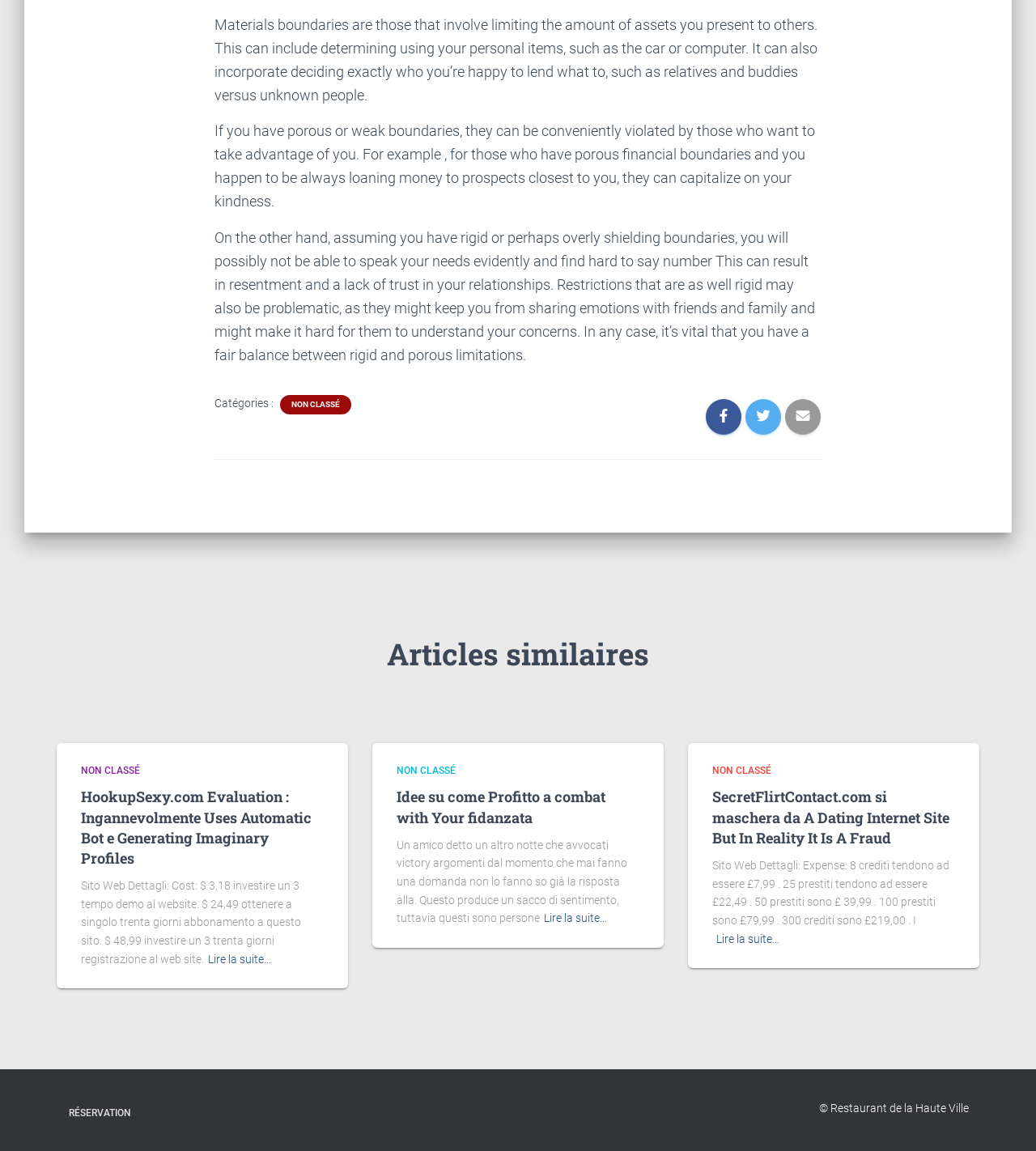Determine the bounding box coordinates of the section I need to click to execute the following instruction: "Click on the 'NON CLASSÉ' link". Provide the coordinates as four float numbers between 0 and 1, i.e., [left, top, right, bottom].

[0.28, 0.347, 0.33, 0.357]